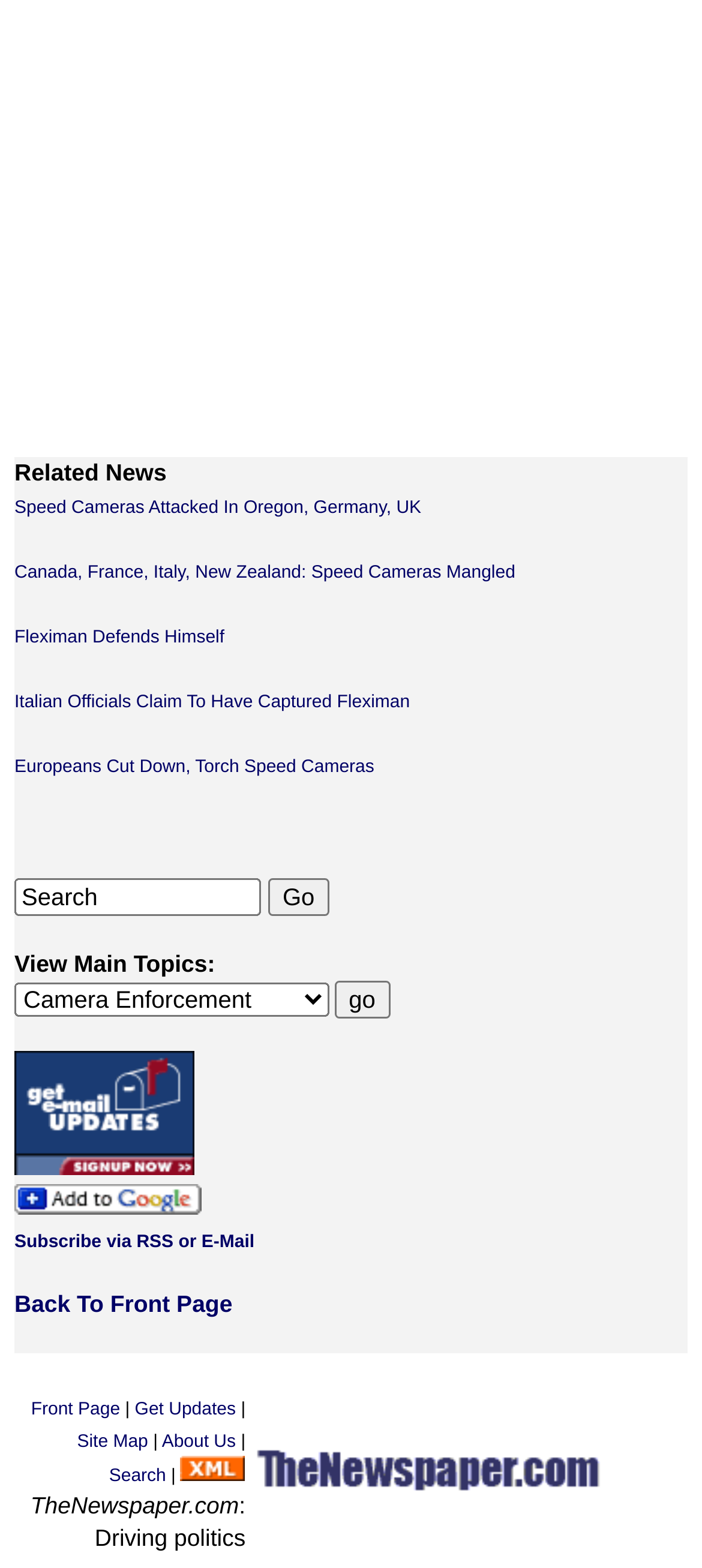Find the bounding box coordinates for the area that should be clicked to accomplish the instruction: "Search for news".

[0.021, 0.56, 0.372, 0.584]